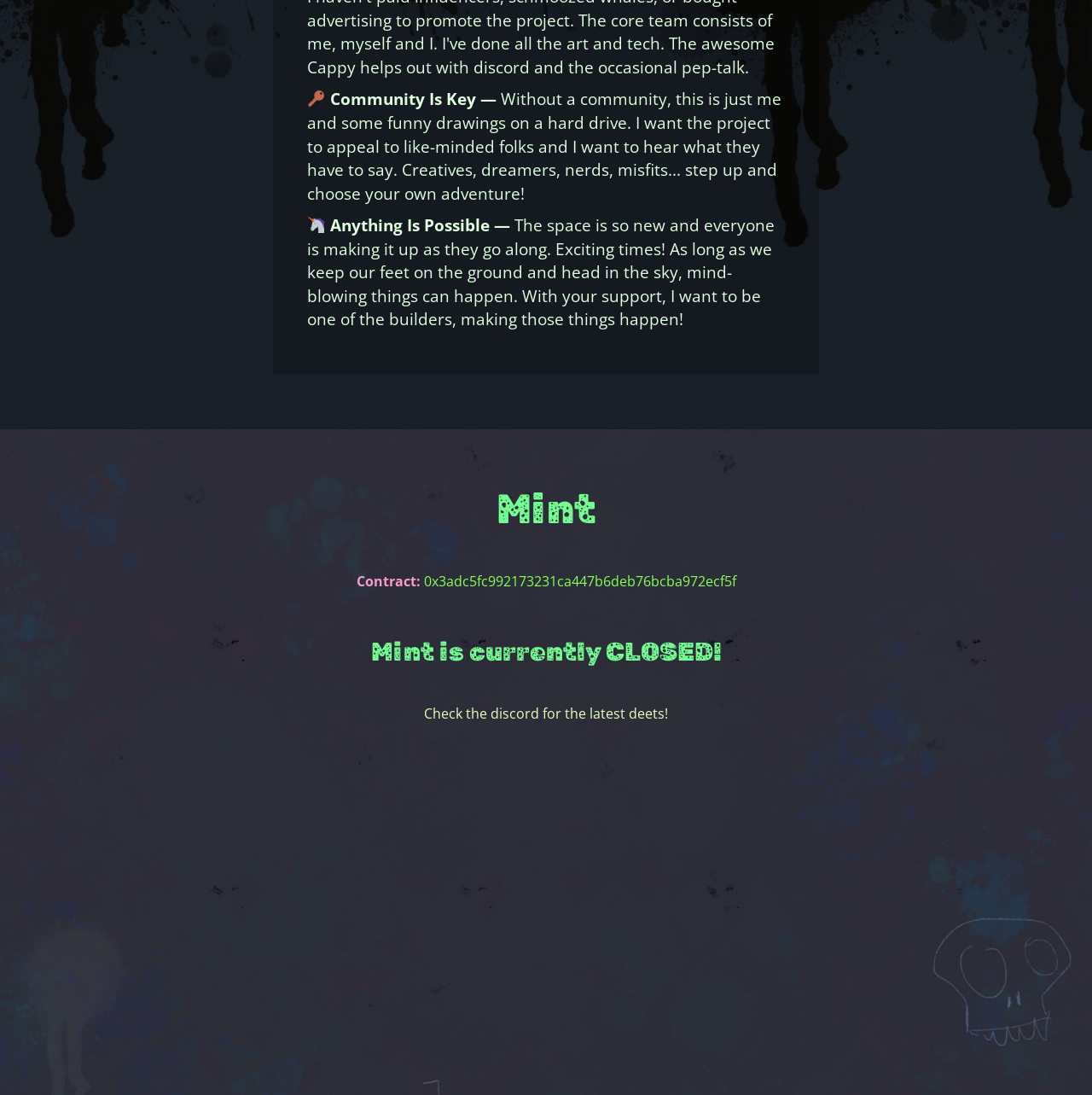What is the tone of the community?
Please use the image to provide a one-word or short phrase answer.

Optimistic